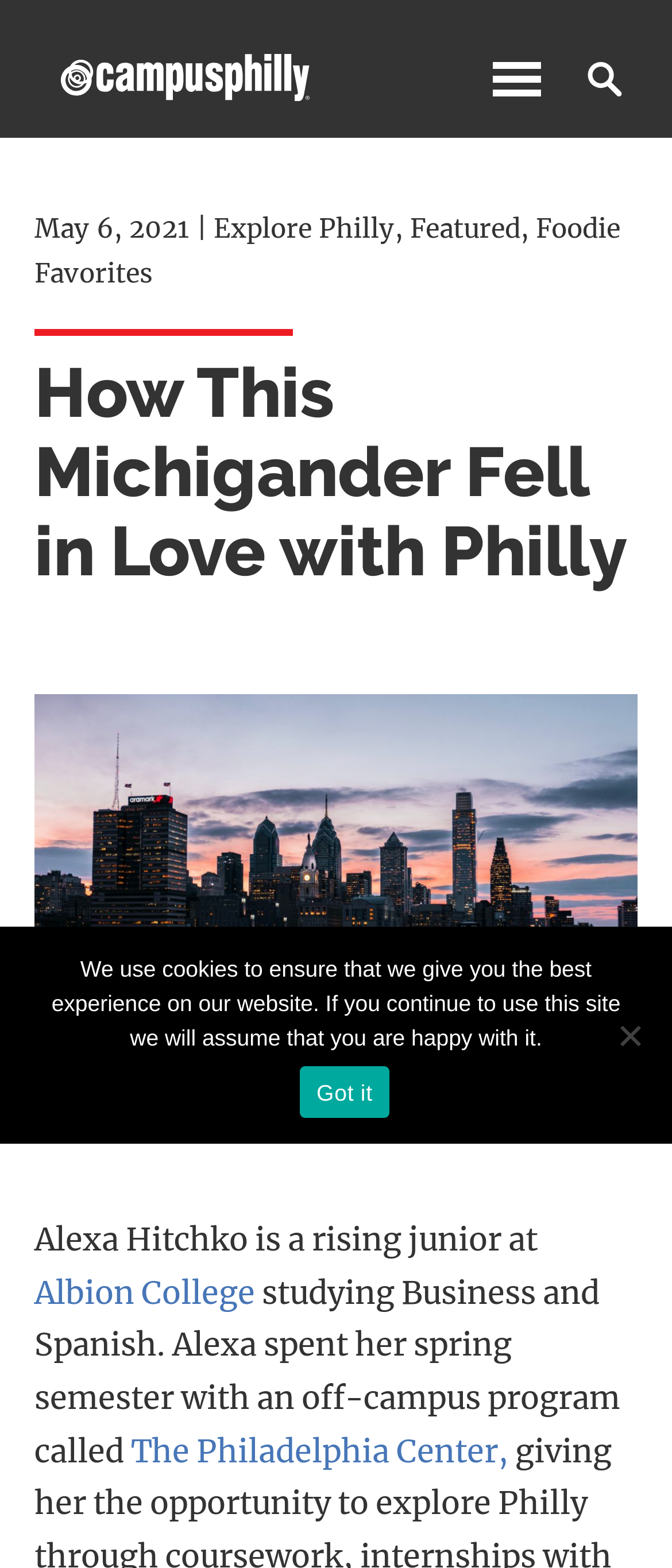Provide a thorough description of the webpage you see.

The webpage is about Alexa Hitchko's experience in Philadelphia. At the top left, there is a link to "Campus Philly". Next to it, there is a search bar with a search button on the right. Below the search bar, there is a button with an icon. 

On the top right, there is a date "May 6, 2021" followed by three links: "Explore Philly", "Featured", and "Foodie Favorites". 

The main content of the webpage starts with a heading "How This Michigander Fell in Love with Philly" in the middle of the page. Below the heading, there is a large image that takes up most of the width of the page. 

Under the image, there is a paragraph of text that describes Alexa Hitchko as a rising junior at Albion College, studying Business and Spanish. The text also mentions that she spent her spring semester with an off-campus program called The Philadelphia Center. The college name and the program name are links. 

At the bottom of the page, there is a dialog box with a cookie notice. The dialog box contains a message about using cookies to ensure the best experience on the website. There are two buttons: "Got it" and "No".